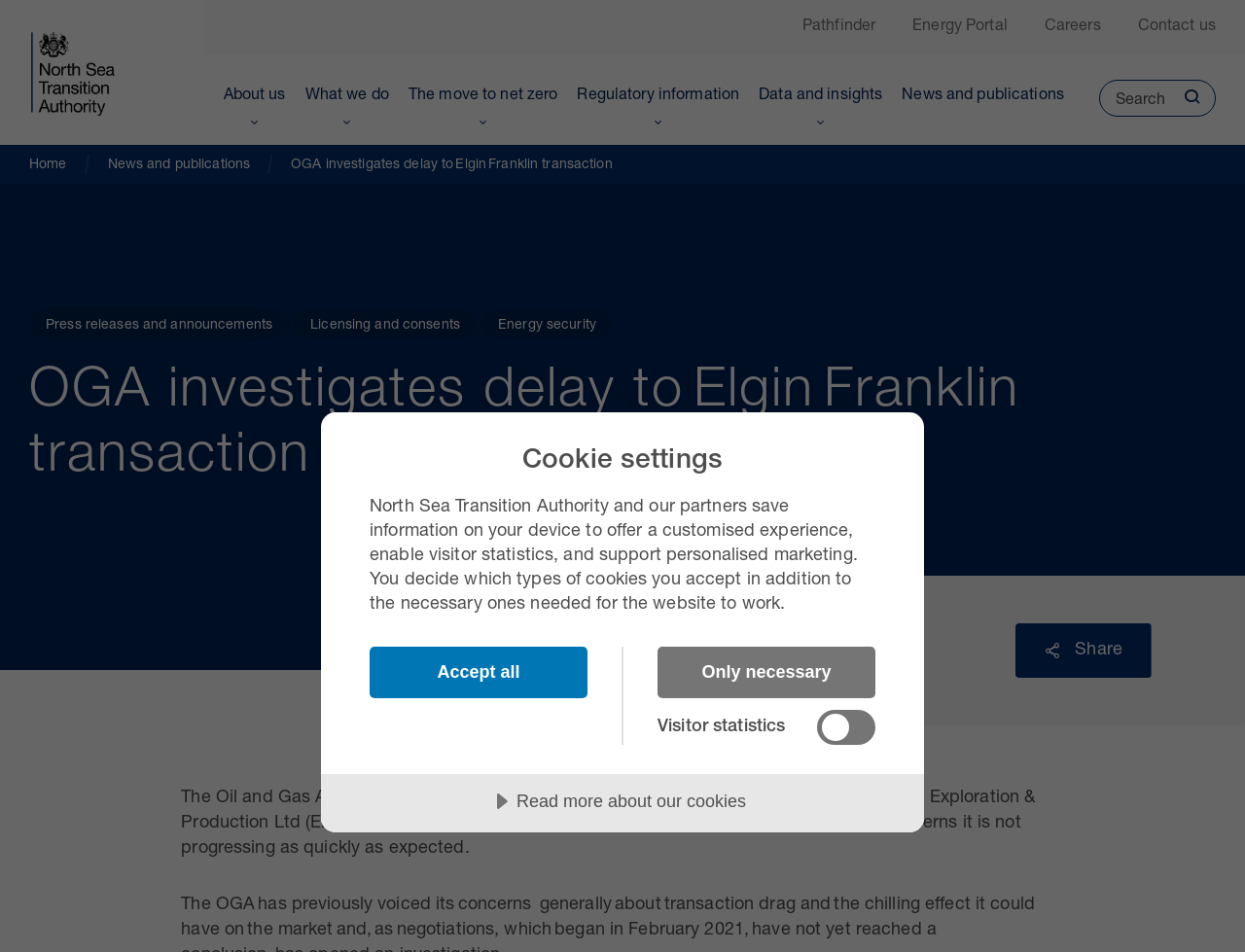Please identify the primary heading of the webpage and give its text content.

OGA investigates delay to Elgin Franklin transaction